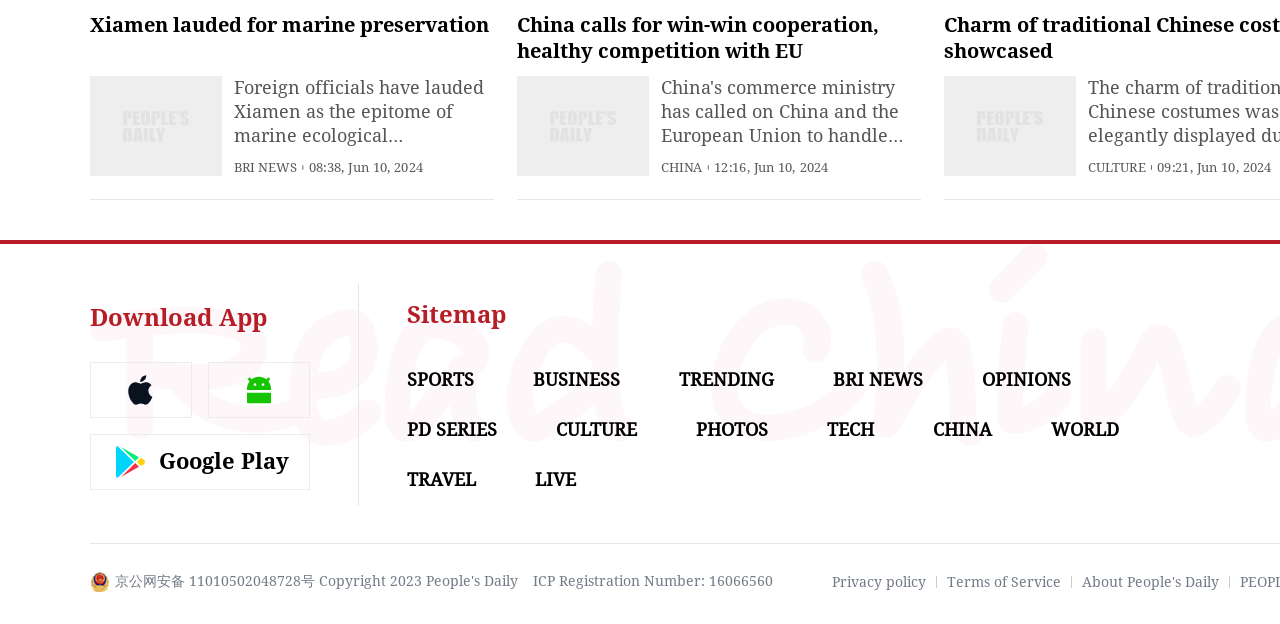What is the copyright year of the People's Daily?
Please provide a full and detailed response to the question.

The copyright year of the People's Daily is 2023, as indicated by the link element with the text 'People's Daily English language App - Homepage - Breaking News, China News, World News and Video 京公网安备 11010502048728号 Copyright 2023 People's Daily'.